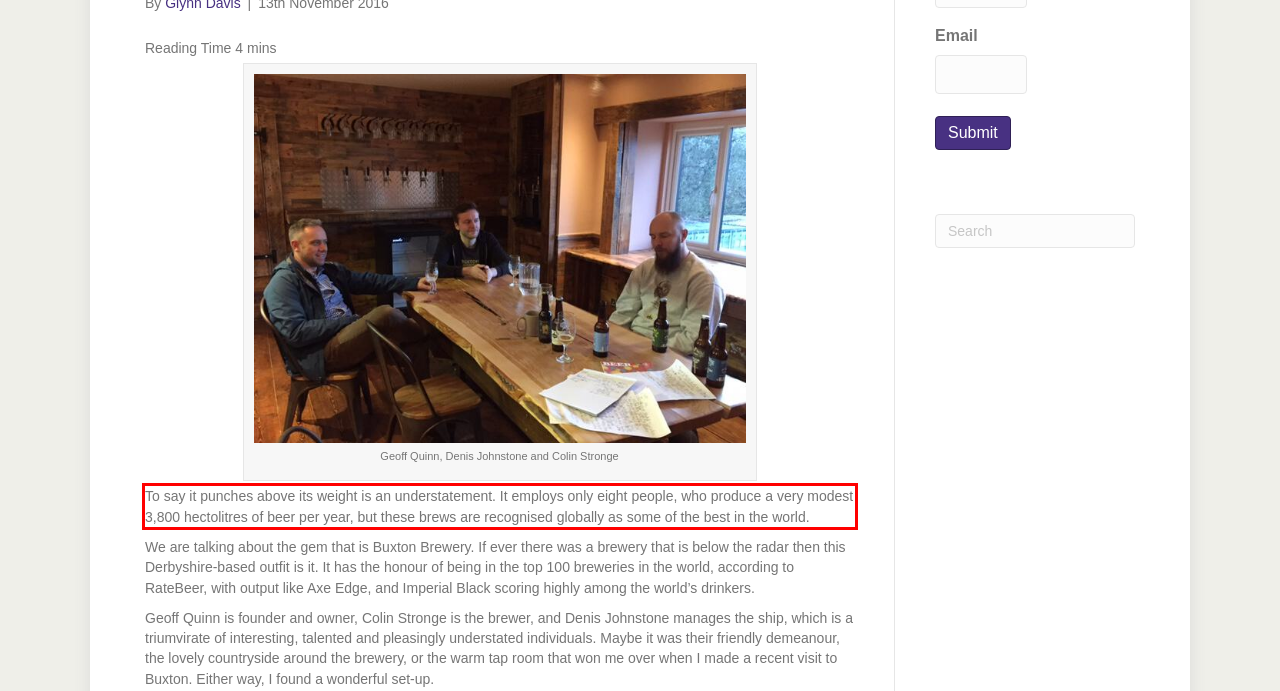Your task is to recognize and extract the text content from the UI element enclosed in the red bounding box on the webpage screenshot.

To say it punches above its weight is an understatement. It employs only eight people, who produce a very modest 3,800 hectolitres of beer per year, but these brews are recognised globally as some of the best in the world.